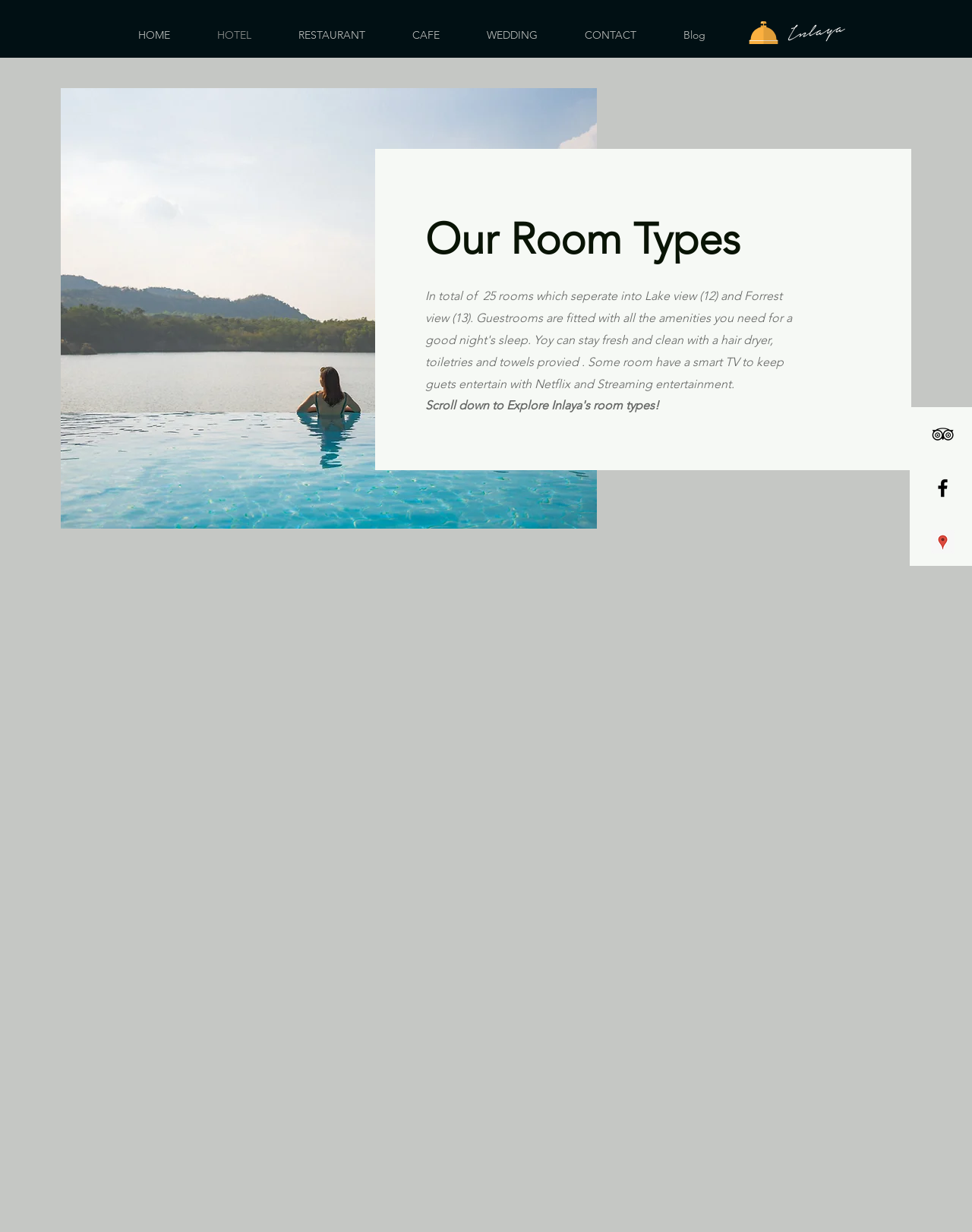Determine the main headline of the webpage and provide its text.

Our Room Types